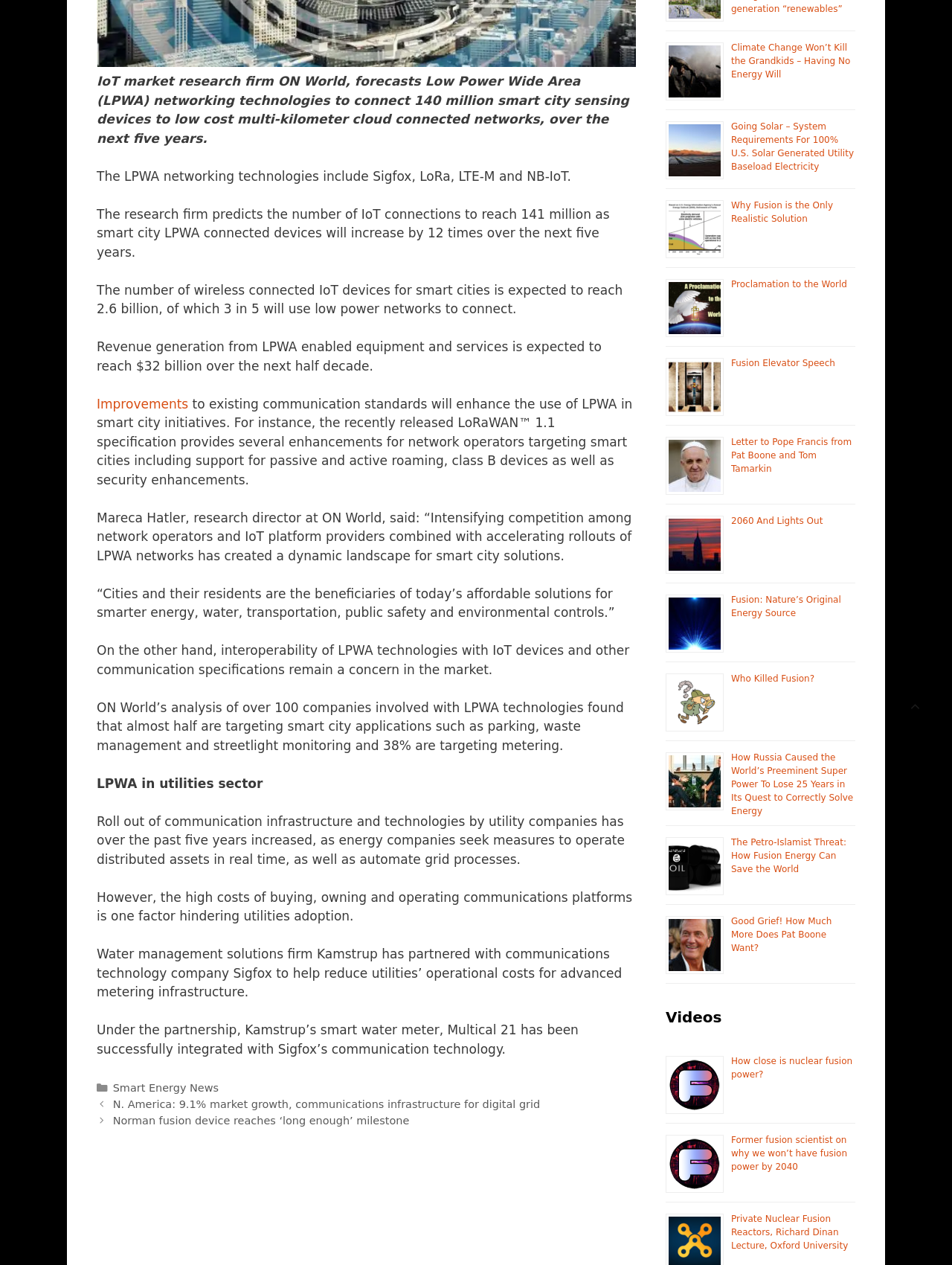Identify the bounding box coordinates of the section to be clicked to complete the task described by the following instruction: "Scroll back to top". The coordinates should be four float numbers between 0 and 1, formatted as [left, top, right, bottom].

[0.945, 0.547, 0.977, 0.571]